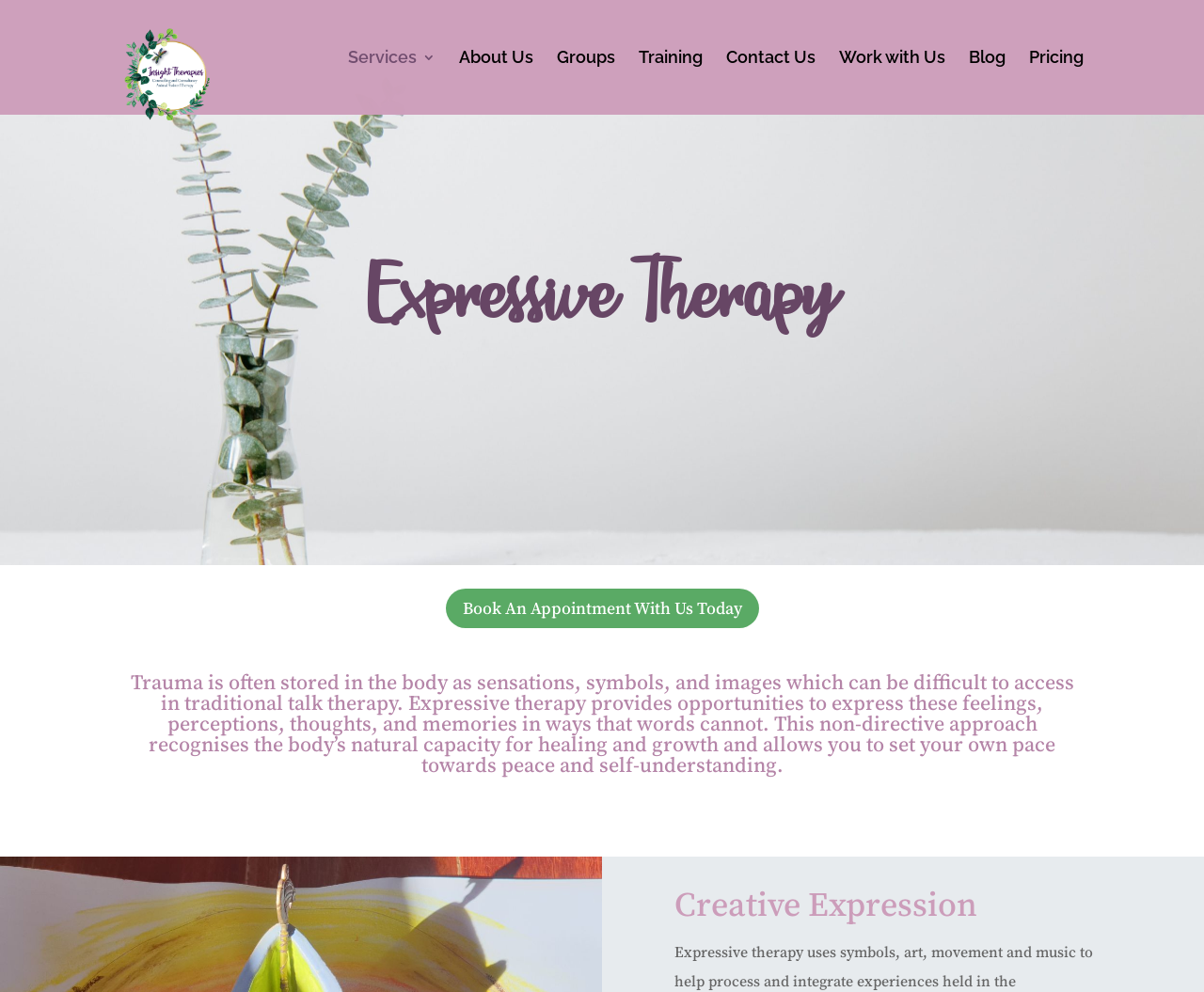Identify the bounding box coordinates for the element you need to click to achieve the following task: "Learn about 'Creative Expression'". The coordinates must be four float values ranging from 0 to 1, formatted as [left, top, right, bottom].

[0.56, 0.888, 0.912, 0.945]